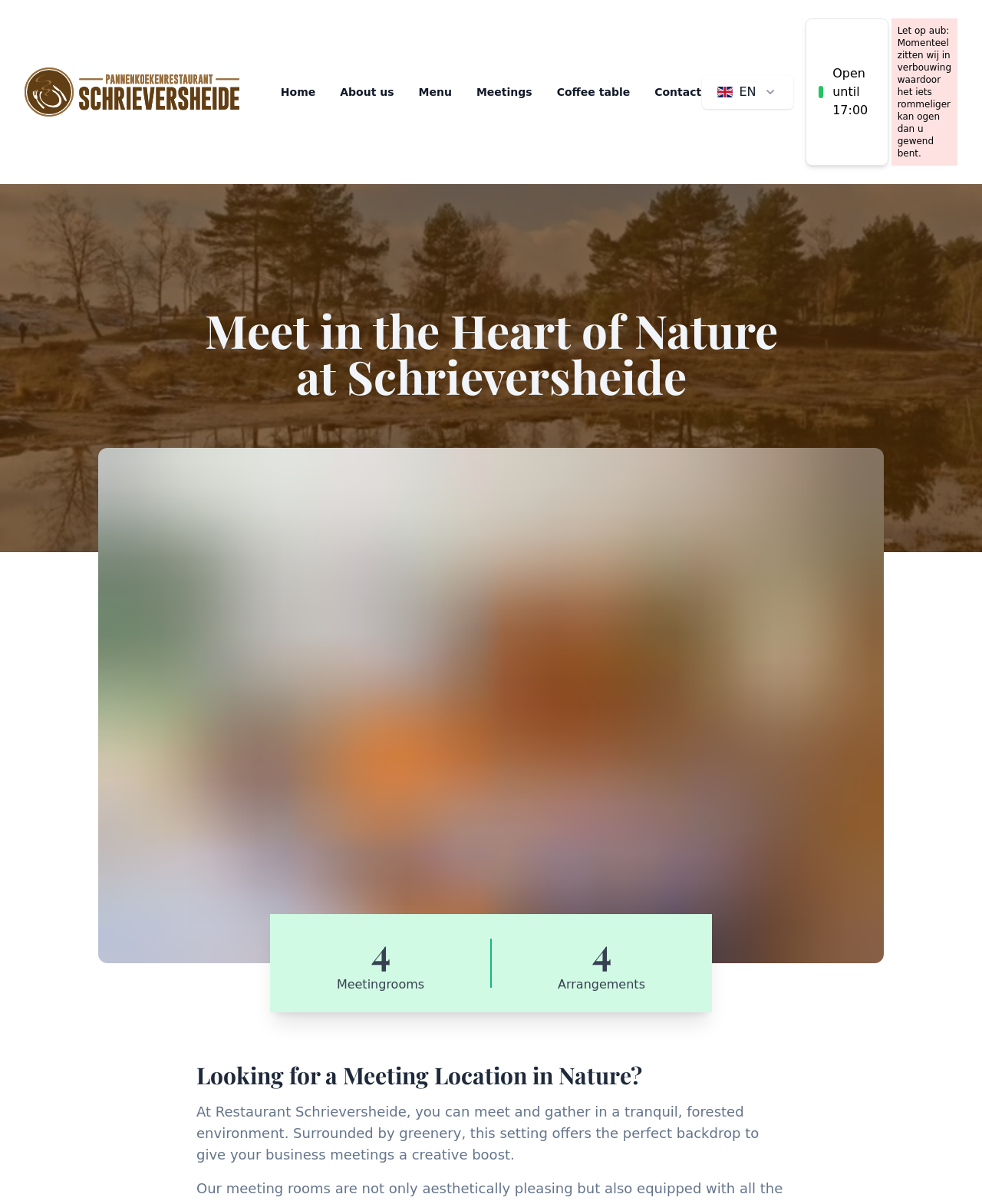Utilize the details in the image to give a detailed response to the question: What is the environment like at the meeting location?

I found the answer by looking at the section that describes the meeting location, where I saw a static text element that says 'At Restaurant Schrieversheide, you can meet and gather in a tranquil, forested environment'.